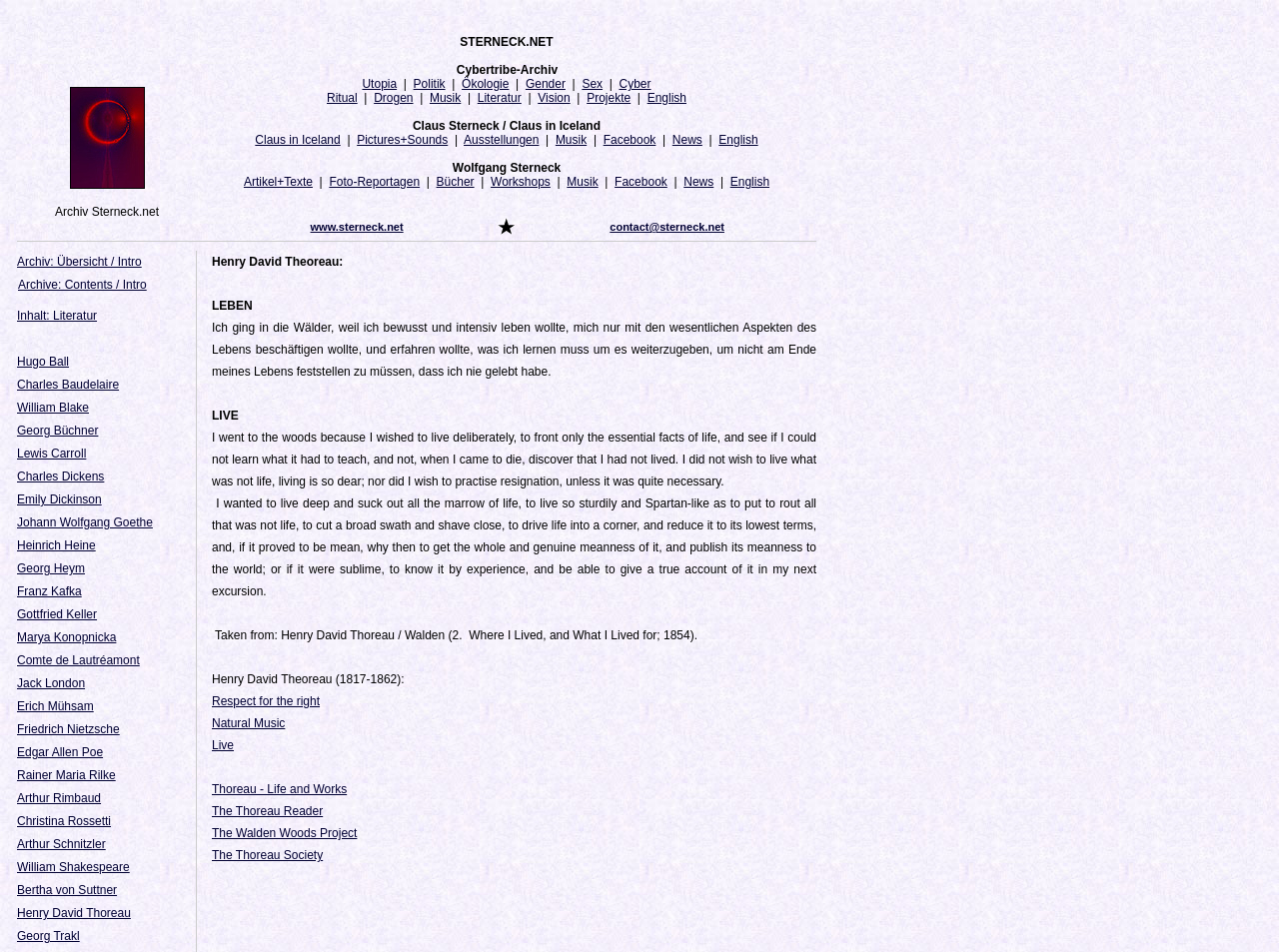What is the name of the website?
Could you please answer the question thoroughly and with as much detail as possible?

The website's name can be found in the top-right corner of the webpage, where it says 'STERNECK.NET Cybertribe-Archiv'.